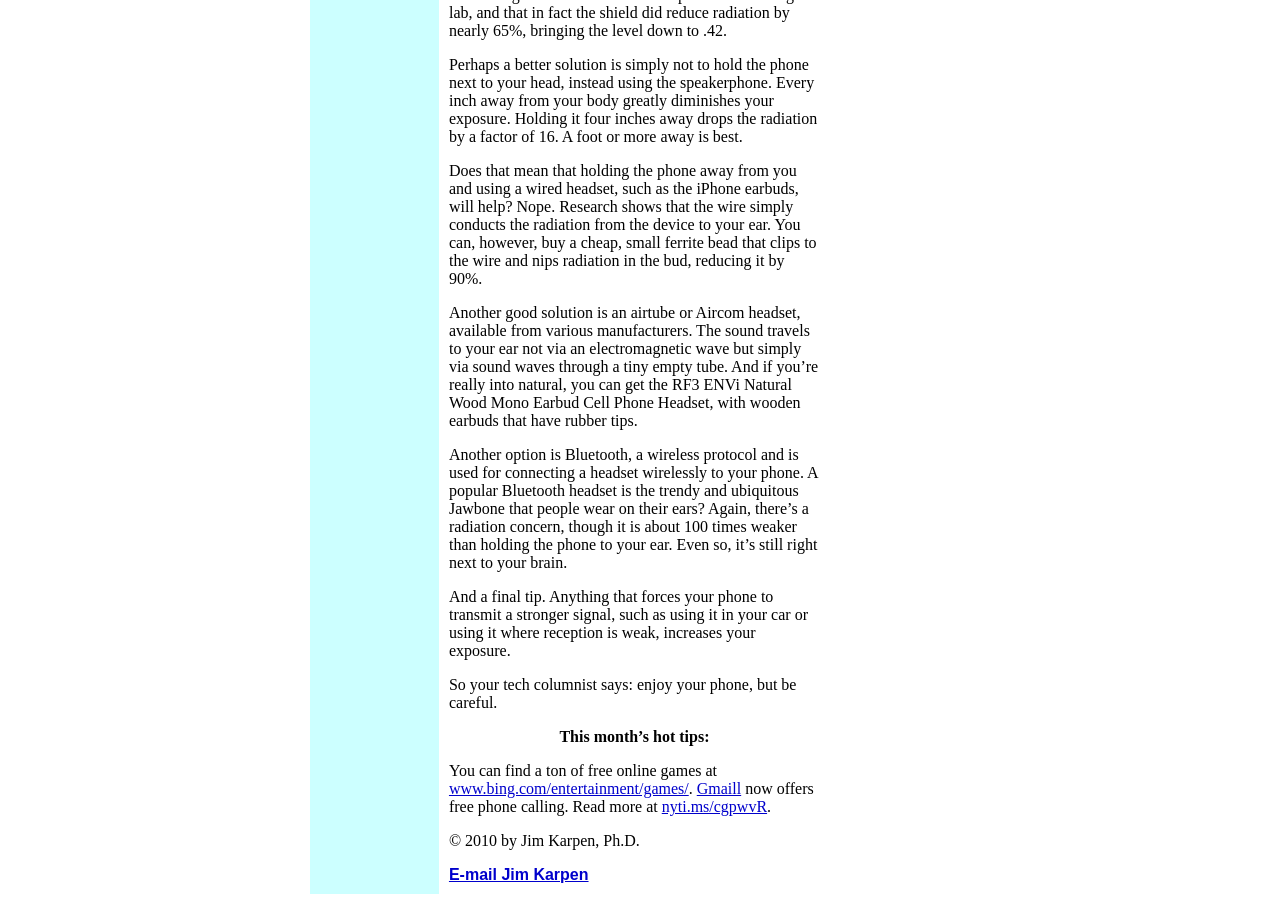Who is the author of the webpage? Please answer the question using a single word or phrase based on the image.

Jim Karpen, Ph.D.